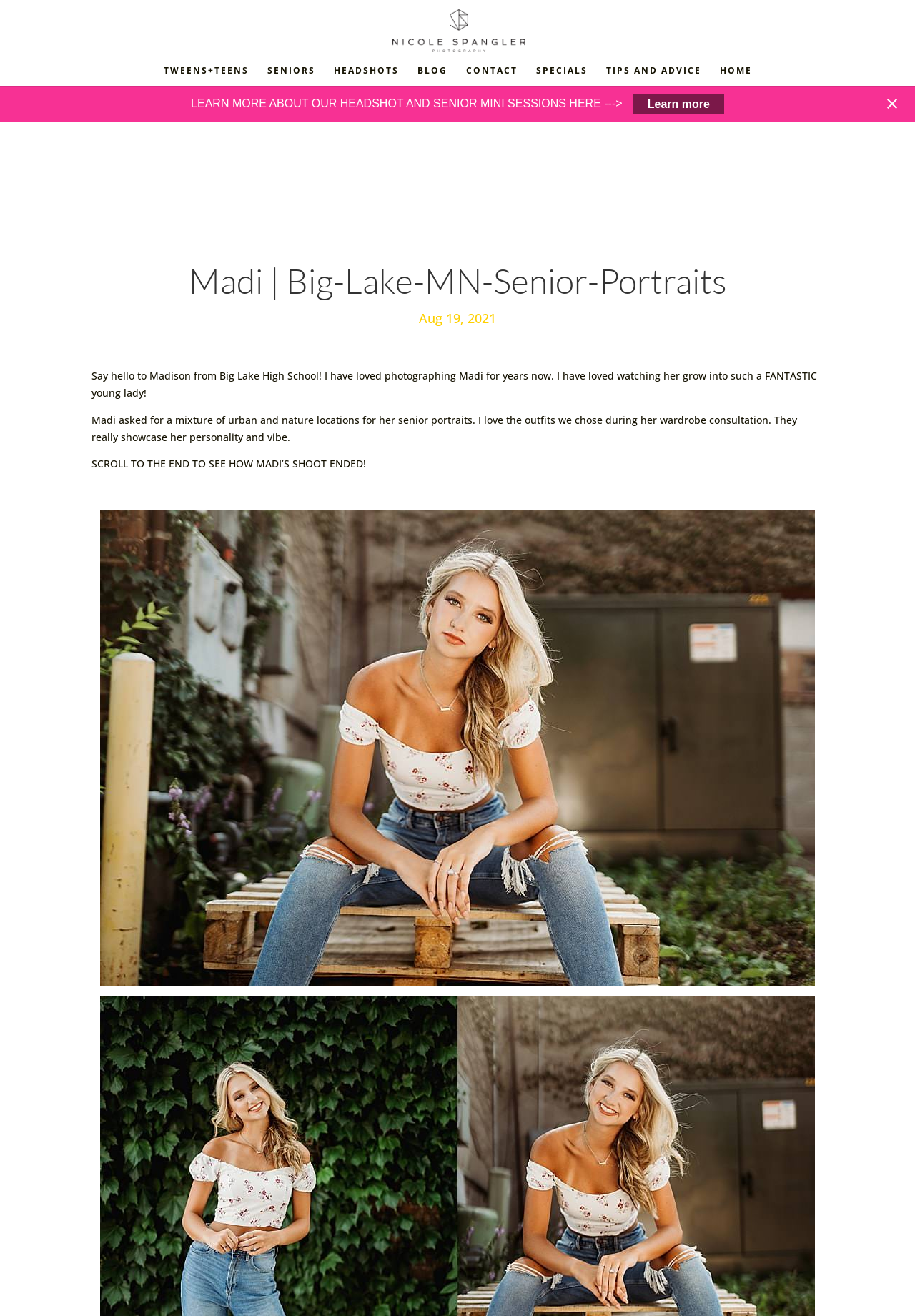Respond with a single word or phrase to the following question: What is the date mentioned on the webpage?

Aug 19, 2021